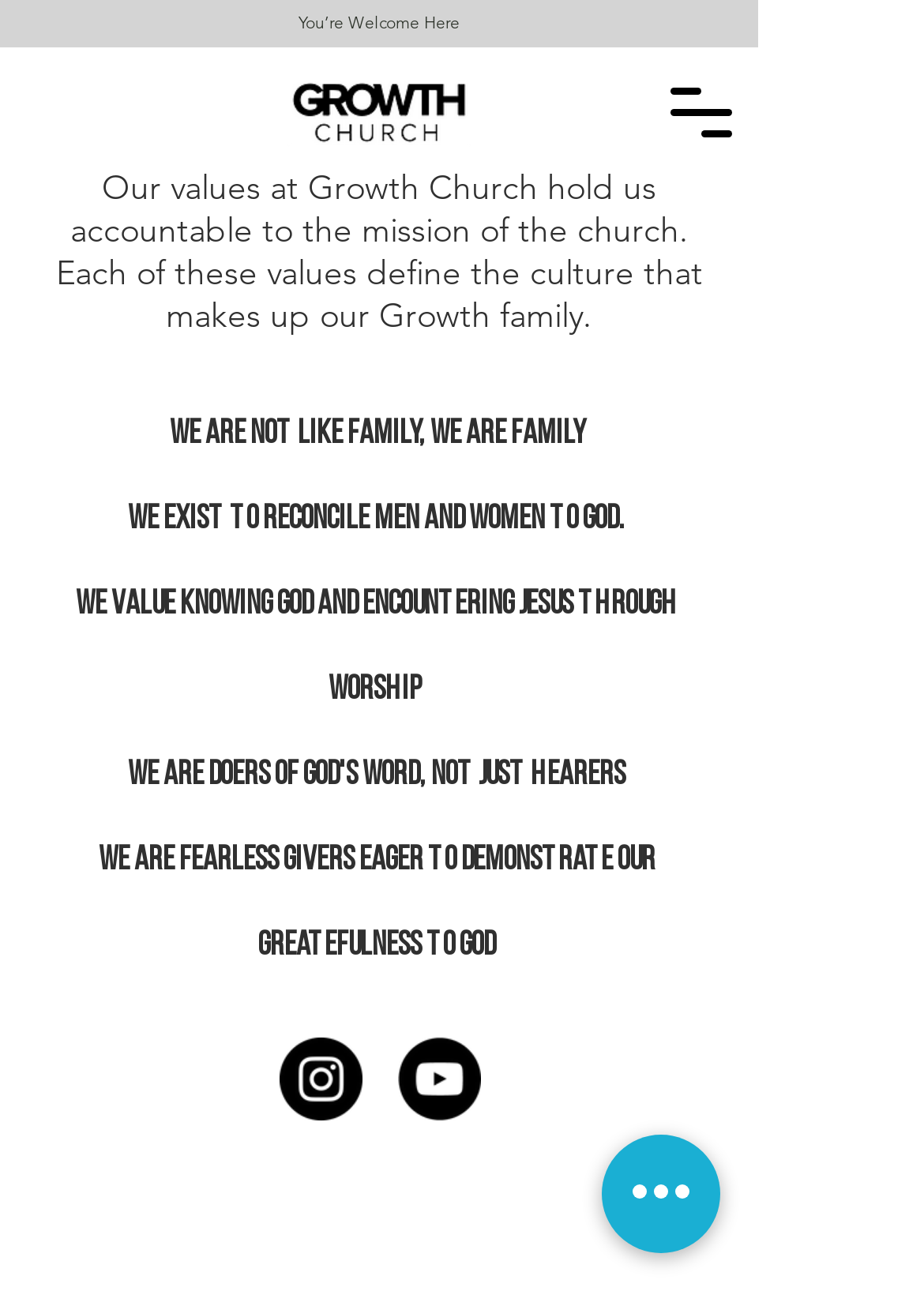What is the main theme of this webpage?
Please give a detailed and elaborate answer to the question.

Based on the webpage content, especially the heading 'You’re Welcome Here' and the text 'Our values at Growth Church hold us accountable to the mission of the church.', it is clear that the main theme of this webpage is related to the values of a church.